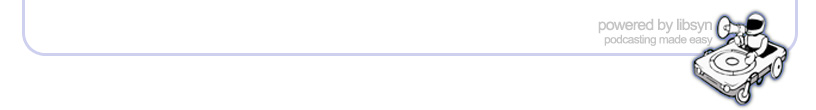What is the primary color palette of the design?
Identify the answer in the screenshot and reply with a single word or phrase.

Soft